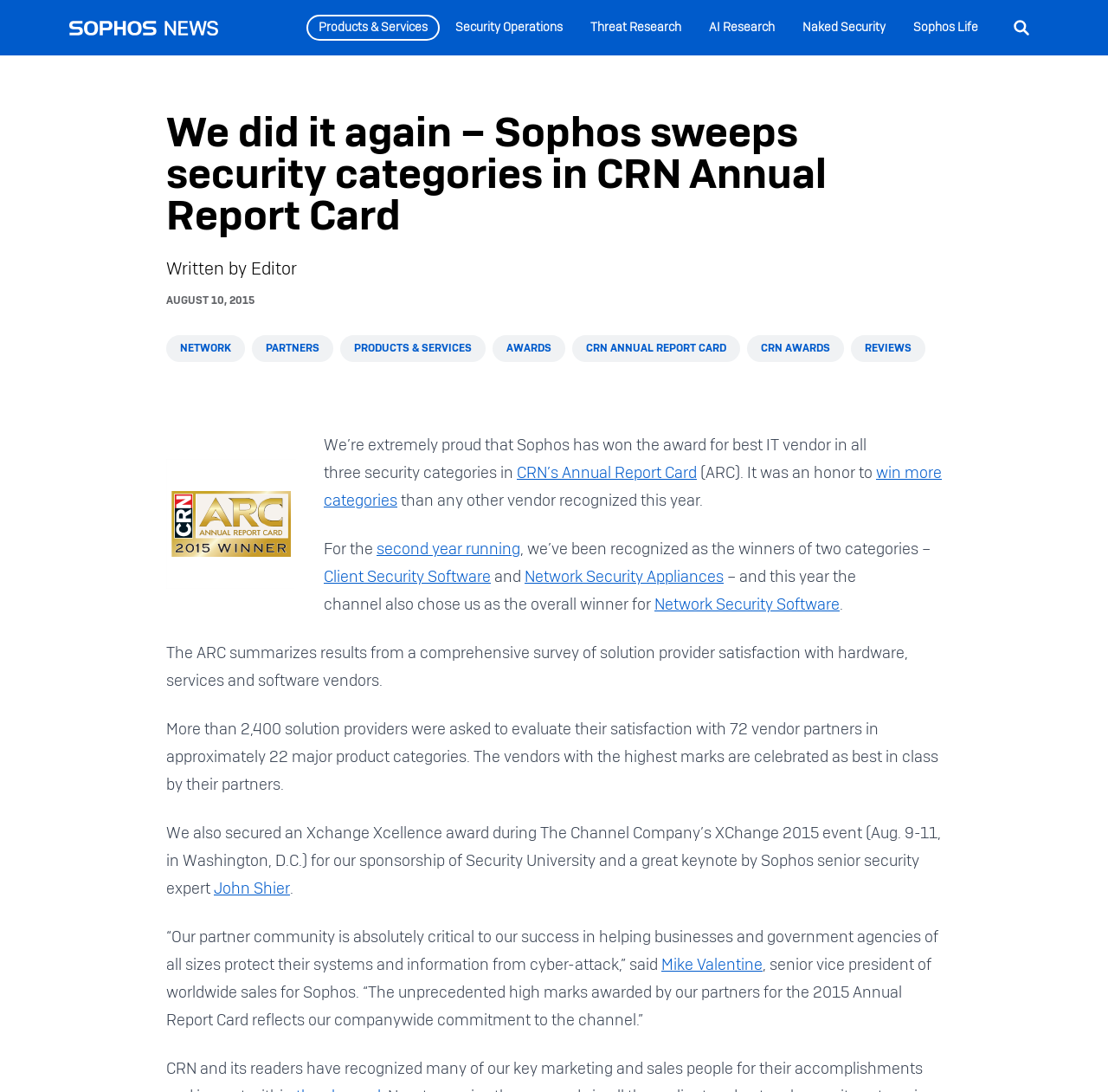Can you look at the image and give a comprehensive answer to the question:
What is the name of the event where Sophos secured an Xchange Xcellence award?

The webpage mentions that 'We also secured an Xchange Xcellence award during The Channel Company’s XChange 2015 event (Aug. 9-11, in Washington, D.C.) for our sponsorship of Security University and a great keynote by Sophos senior security expert John Shier.' This indicates that the event where Sophos secured an Xchange Xcellence award is XChange 2015.